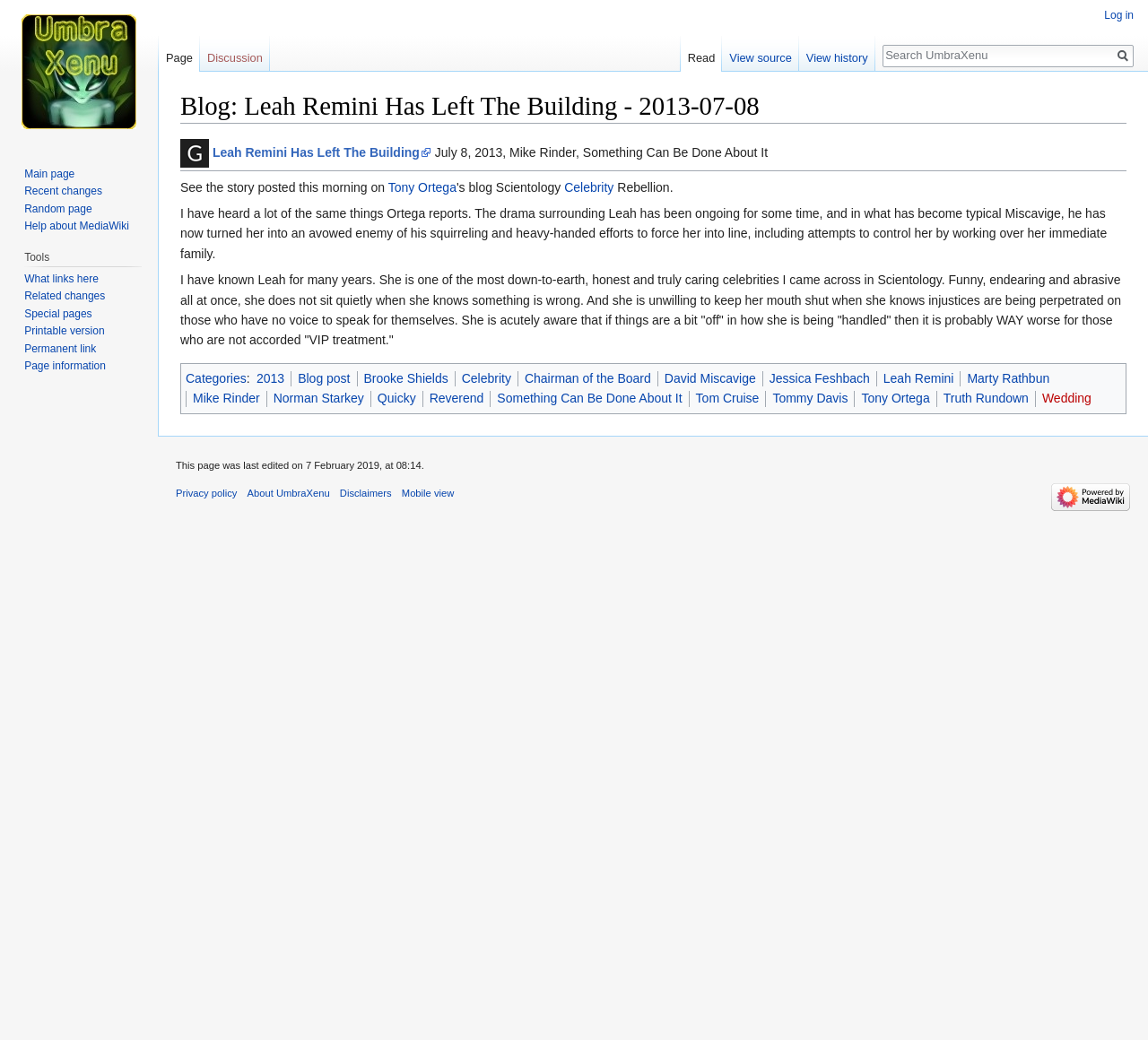Specify the bounding box coordinates of the area to click in order to execute this command: 'Click on the link to Tony Ortega's blog'. The coordinates should consist of four float numbers ranging from 0 to 1, and should be formatted as [left, top, right, bottom].

[0.338, 0.173, 0.398, 0.187]